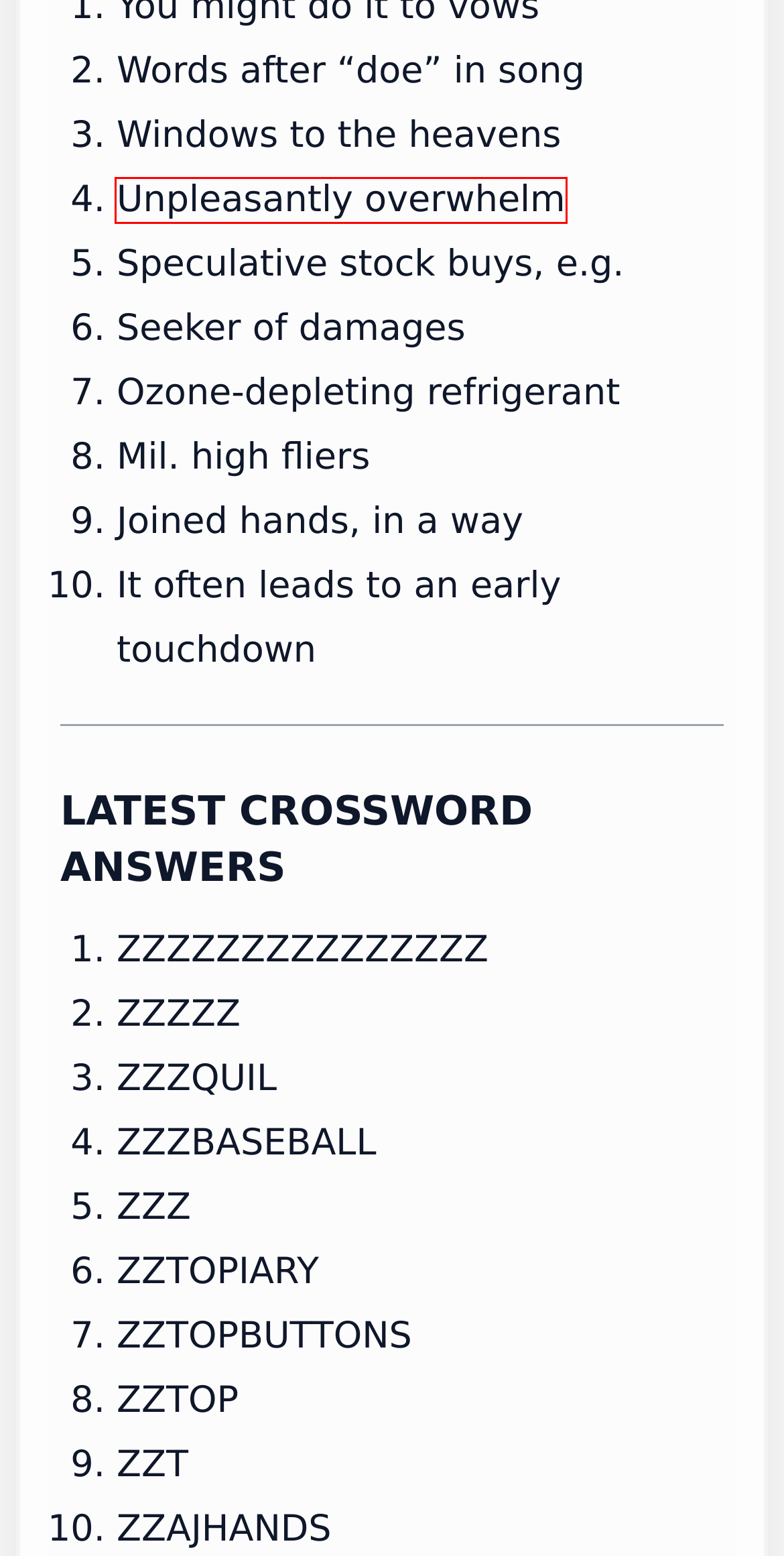You have a screenshot showing a webpage with a red bounding box around a UI element. Choose the webpage description that best matches the new page after clicking the highlighted element. Here are the options:
A. Windows to the heavens Crossword Clue Answer | 99Crosswords
B. Crossword clues for ZZTOPIARY word | 99Crosswords
C. Unpleasantly overwhelm Crossword Clue Answer | 99Crosswords
D. Crossword clues for ZZZQUIL word | 99Crosswords
E. Ozone-depleting refrigerant Crossword Clue Answer | 99Crosswords
F. Crossword clues for ZZAJHANDS word | 99Crosswords
G. Crossword clues for ZZTOPBUTTONS word | 99Crosswords
H. Mil. high fliers Crossword Clue Answer | 99Crosswords

C